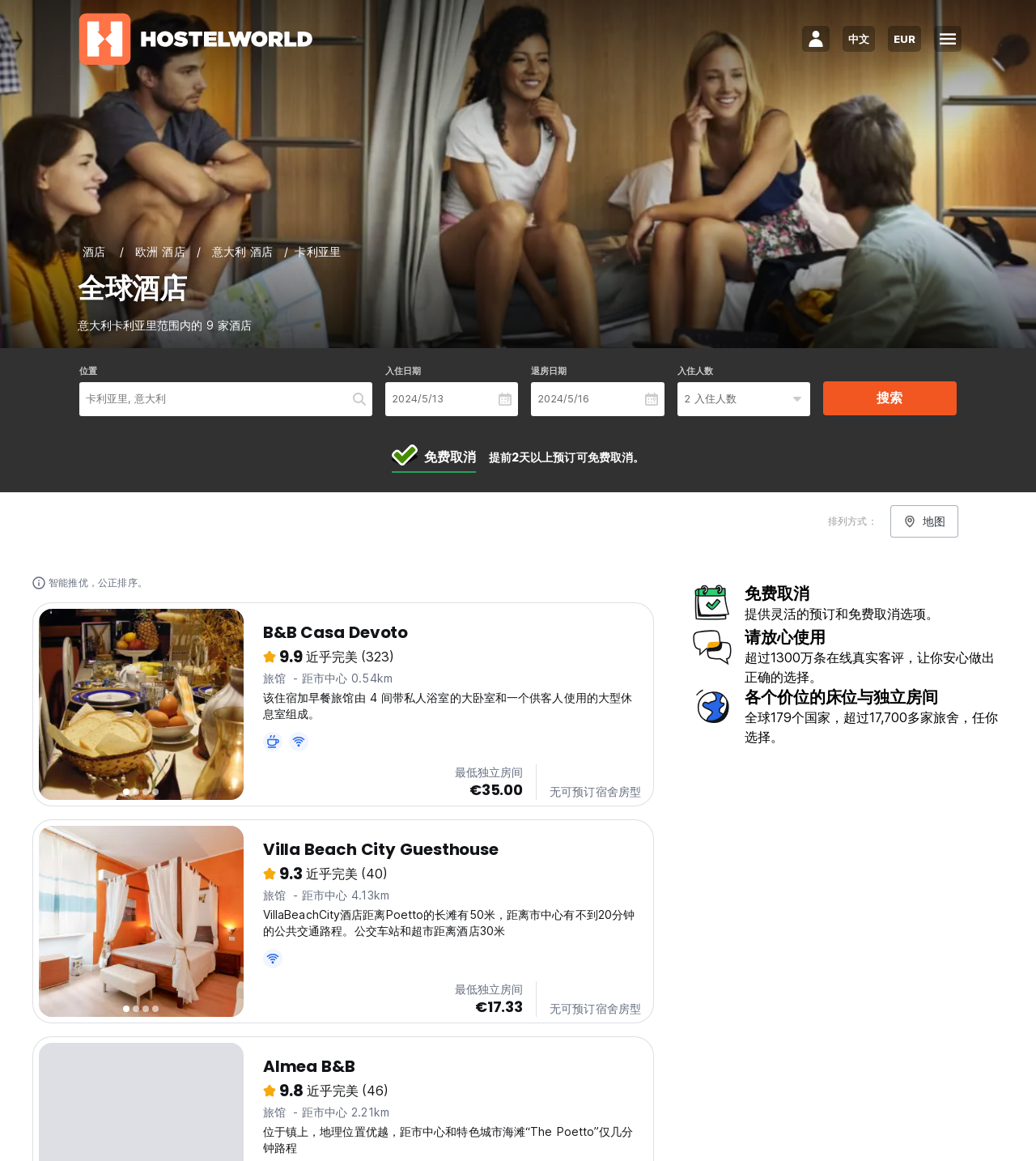Predict the bounding box coordinates of the UI element that matches this description: "搜索". The coordinates should be in the format [left, top, right, bottom] with each value between 0 and 1.

[0.795, 0.328, 0.923, 0.358]